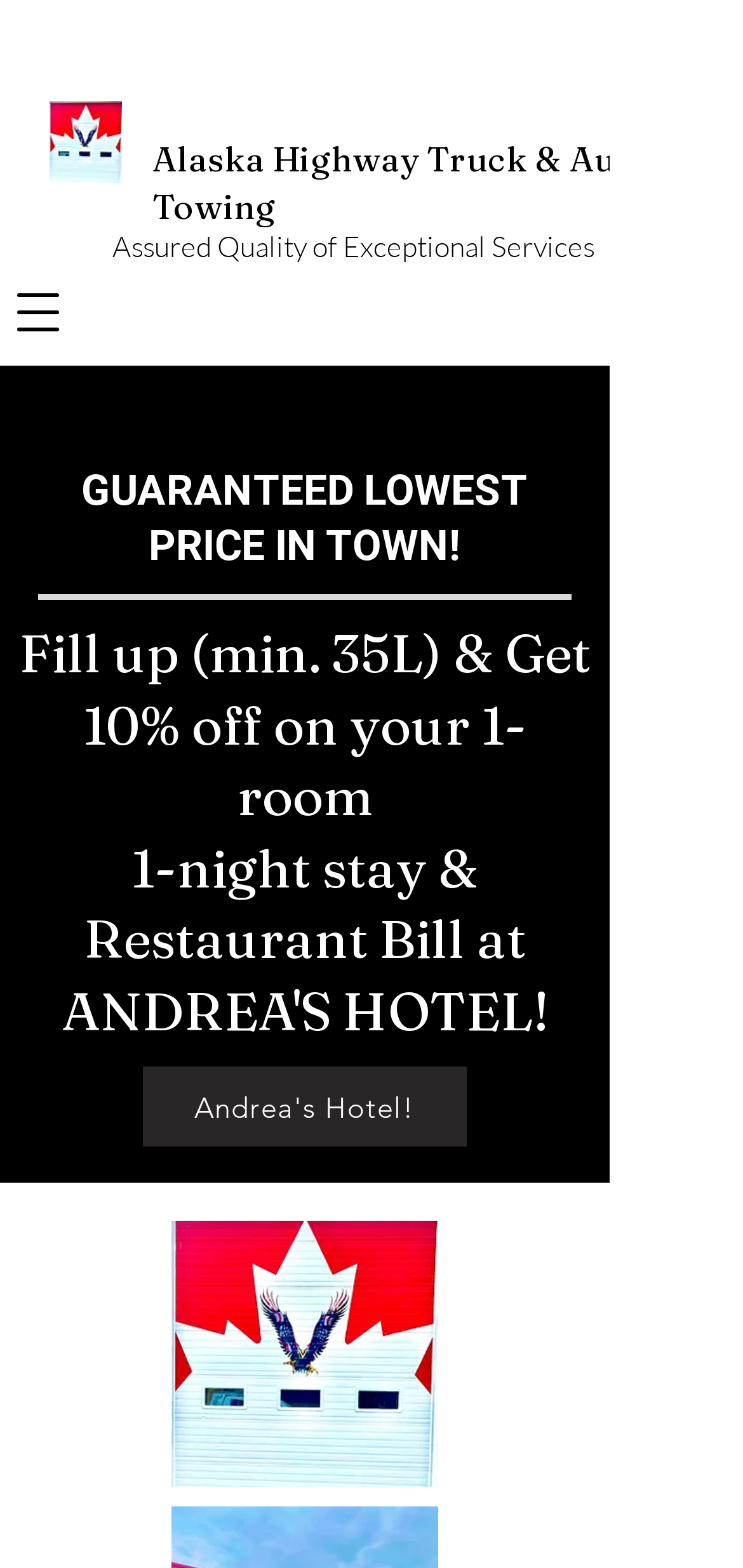Locate the bounding box of the UI element defined by this description: "Andrea's Hotel!". The coordinates should be given as four float numbers between 0 and 1, formatted as [left, top, right, bottom].

[0.192, 0.68, 0.628, 0.731]